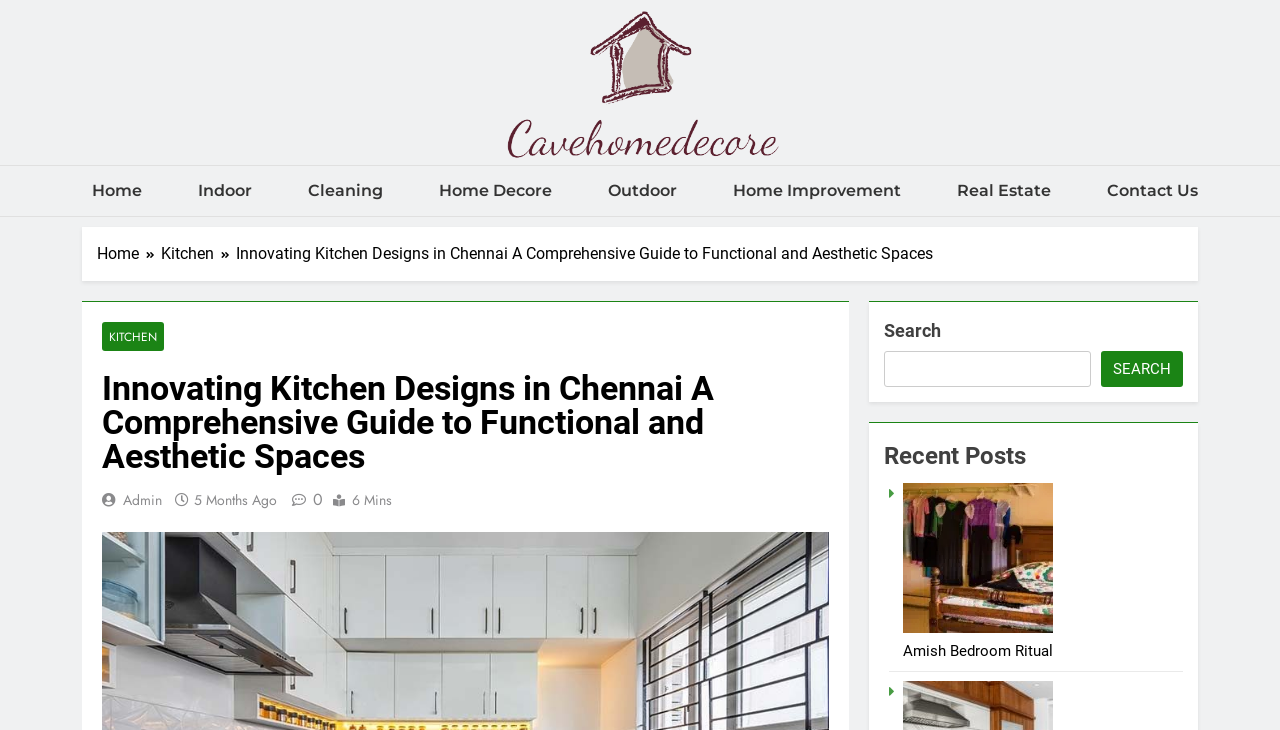Given the webpage screenshot and the description, determine the bounding box coordinates (top-left x, top-left y, bottom-right x, bottom-right y) that define the location of the UI element matching this description: 5 months ago5 months ago

[0.152, 0.671, 0.216, 0.699]